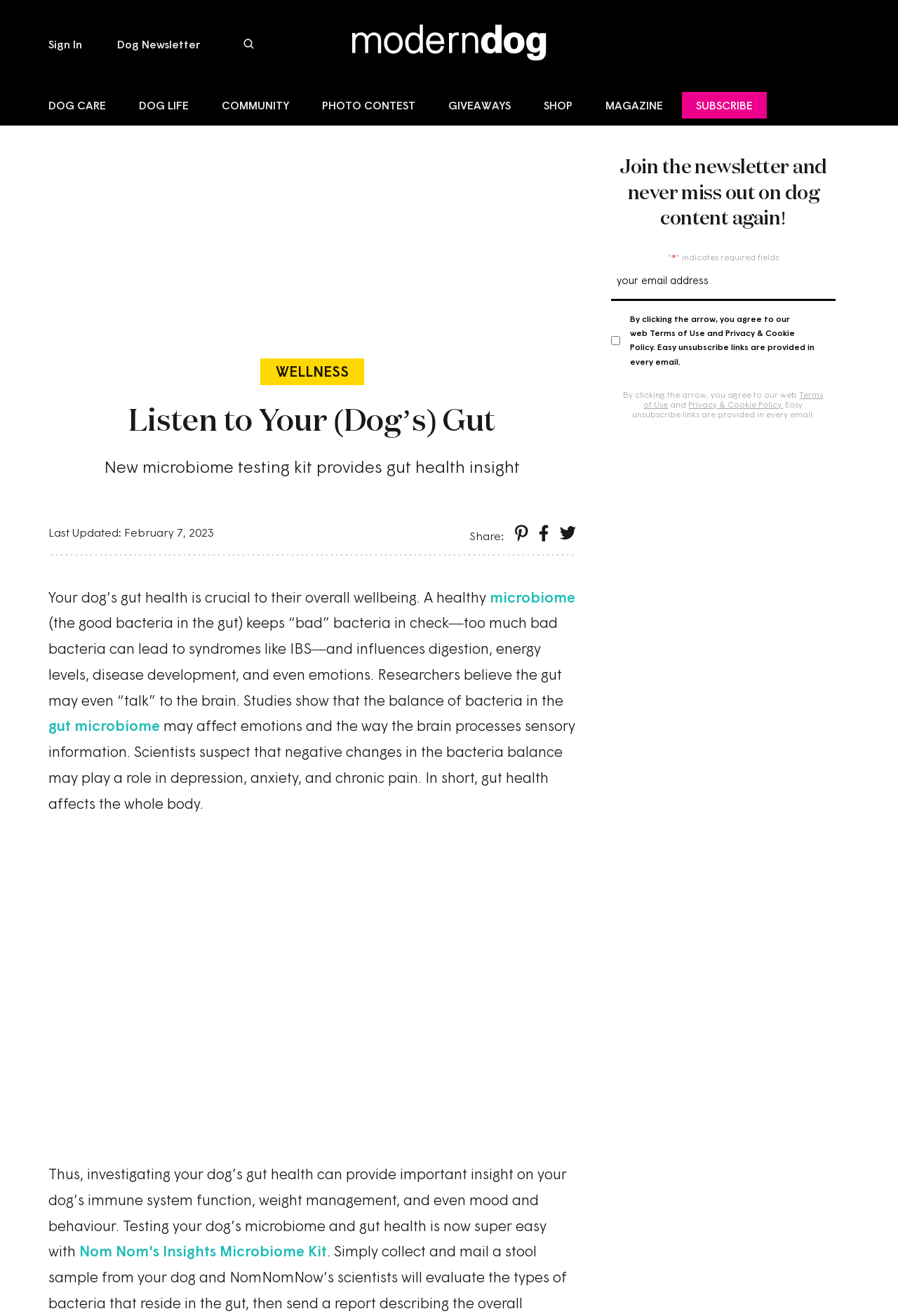Determine the bounding box coordinates of the clickable region to execute the instruction: "Search for something". The coordinates should be four float numbers between 0 and 1, denoted as [left, top, right, bottom].

[0.254, 0.023, 0.269, 0.044]